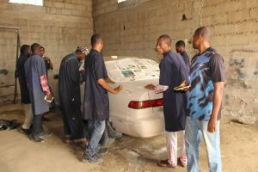Examine the screenshot and answer the question in as much detail as possible: What is the purpose of the training initiative?

The caption states that the scene is part of a broader initiative aimed at empowering youth through vocational skills, fostering independence and enhancing career prospects in fields such as automotive technology, which implies that the purpose of the training is to empower young people.